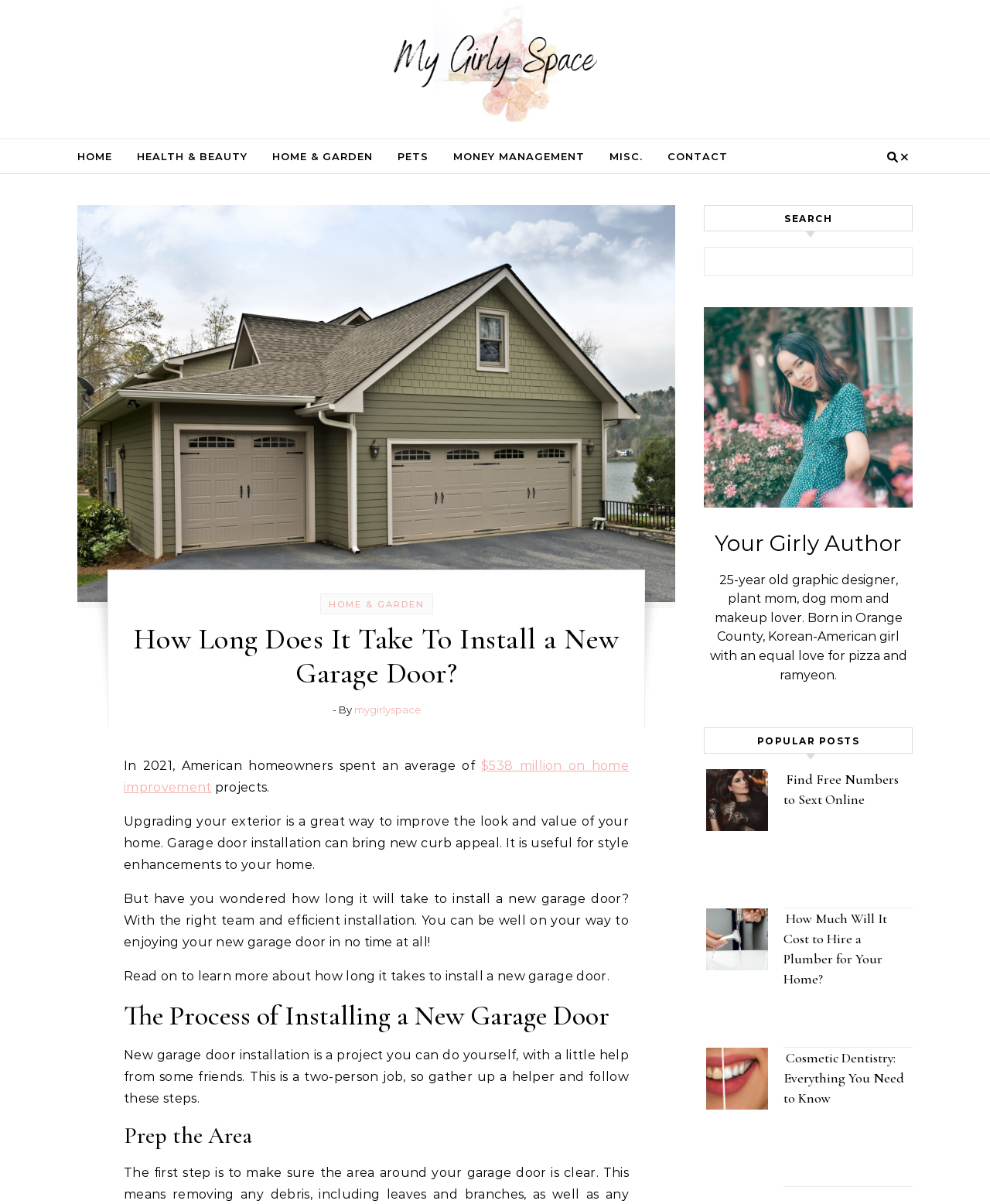Identify the bounding box coordinates of the area you need to click to perform the following instruction: "Learn more about 'Cosmetic Dentistry: Everything You Need to Know'".

[0.791, 0.872, 0.913, 0.919]